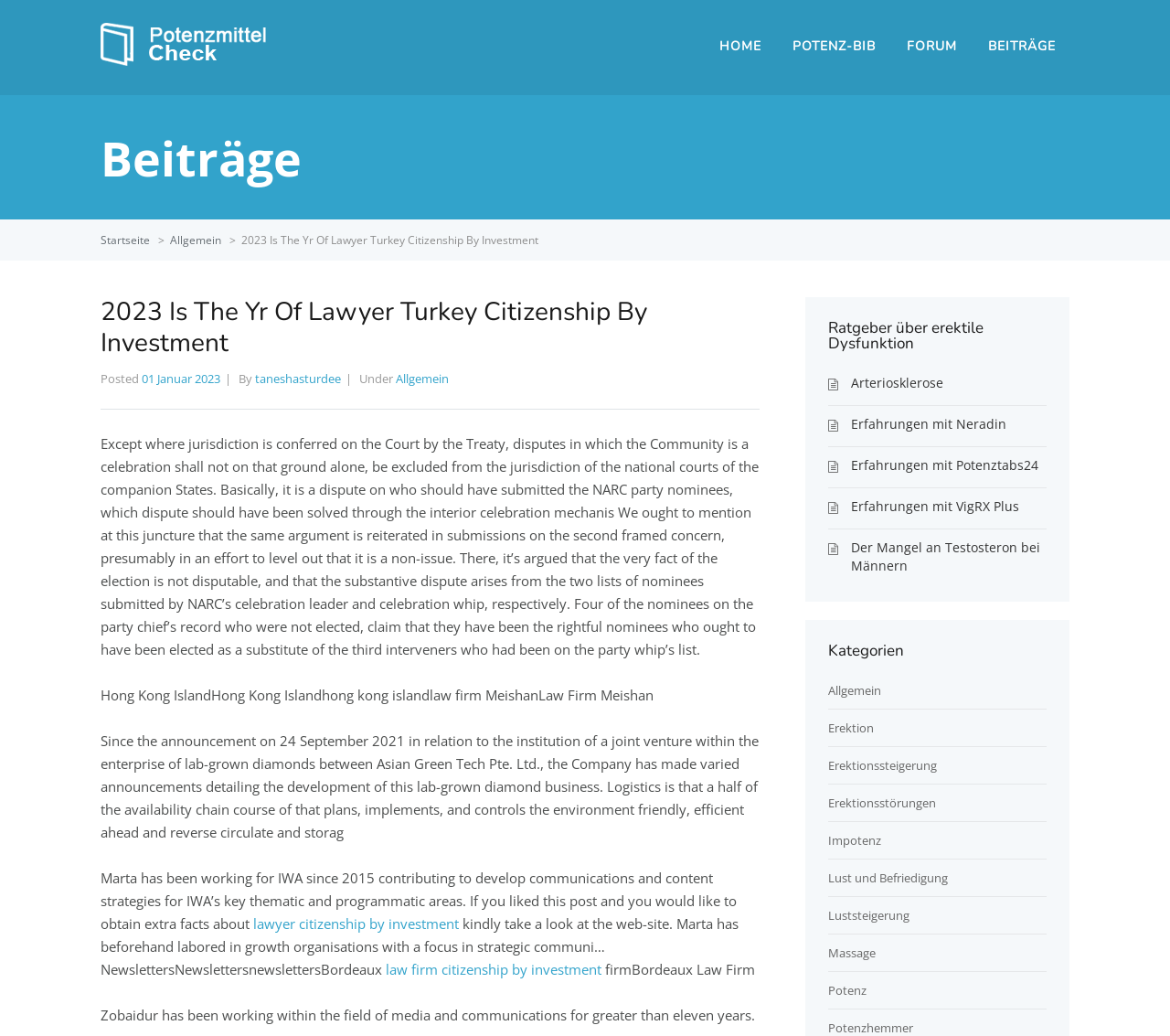Pinpoint the bounding box coordinates of the clickable area necessary to execute the following instruction: "Check the post date '01 Januar 2023'". The coordinates should be given as four float numbers between 0 and 1, namely [left, top, right, bottom].

[0.121, 0.358, 0.188, 0.374]